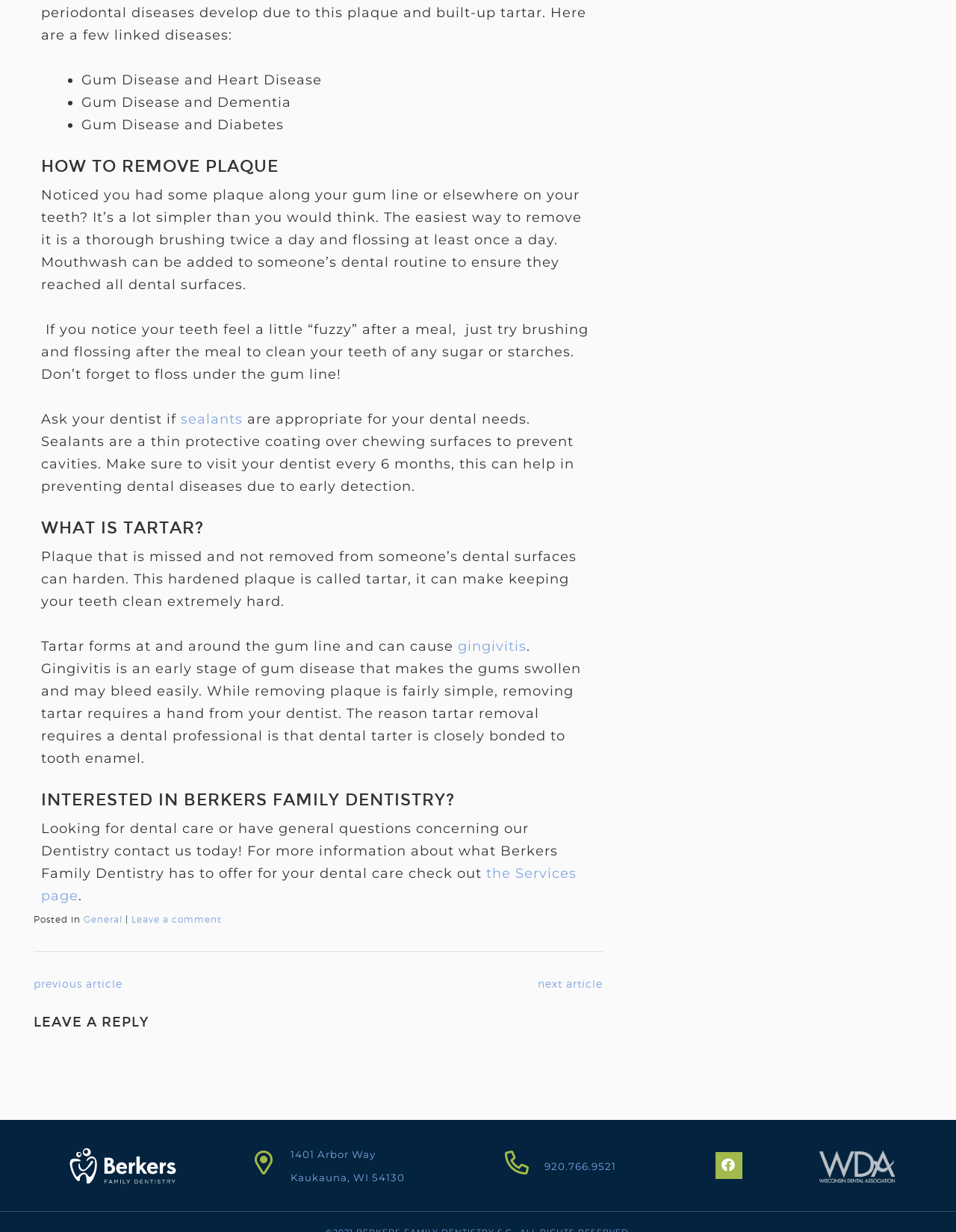Give a short answer to this question using one word or a phrase:
How can plaque be removed?

Through brushing and flossing